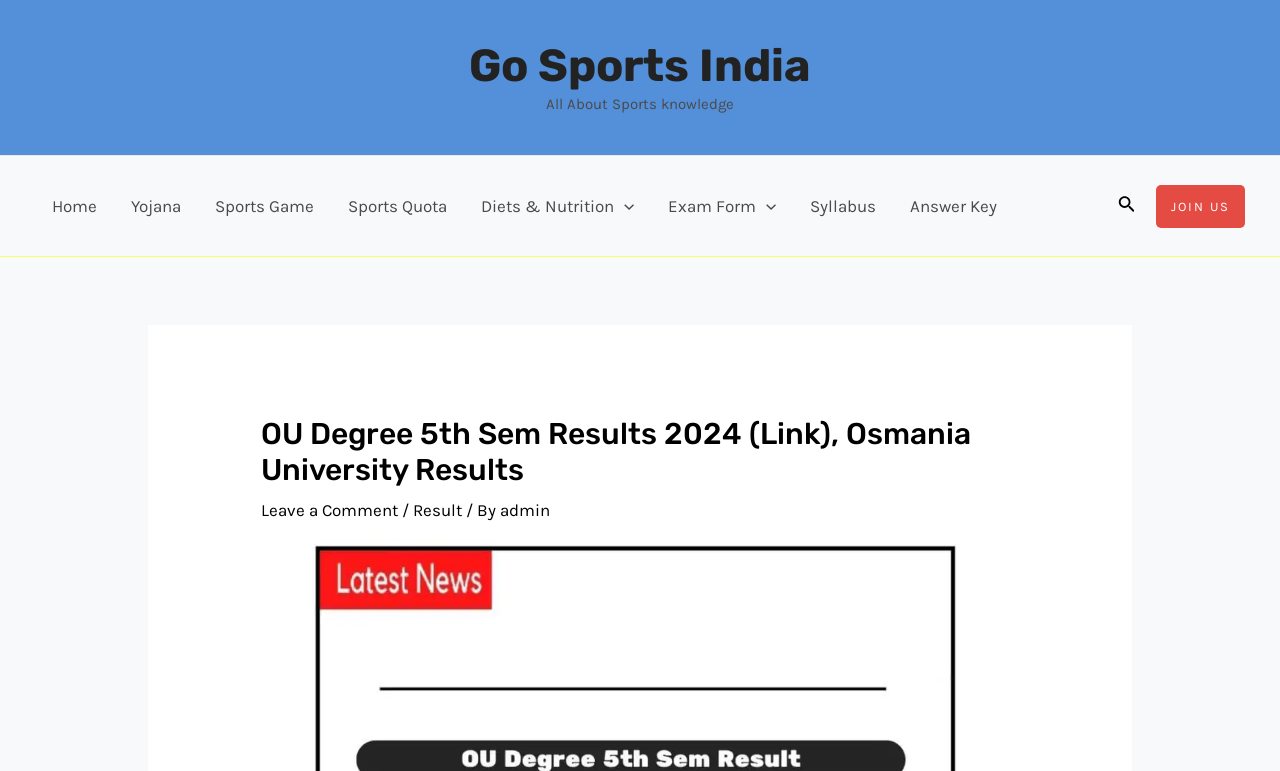What is the title or heading displayed on the webpage?

OU Degree 5th Sem Results 2024 (Link), Osmania University Results